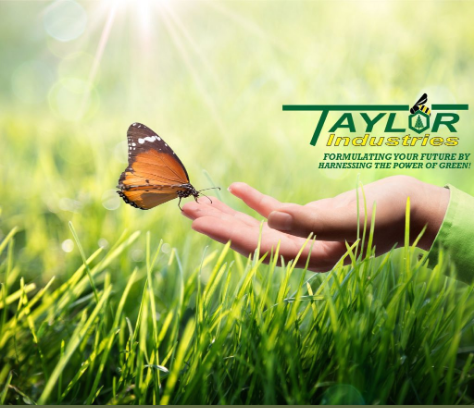Elaborate on the contents of the image in a comprehensive manner.

The image captures a serene moment where a hand gently reaches out towards a butterfly perched lightly on its fingertips, symbolizing harmony between nature and human innovation. The lush green grass beneath suggests a commitment to environmental wellbeing. In the upper right corner, the logo of Taylor Industries is displayed prominently, accompanied by the tagline "Formulating Your Future By Harnessing the Power of Green." This emphasizes the company's mission to focus on environmentally beneficial chemistries and formulations that aim to reduce harmful substances while enhancing performance. The composition reflects the essence of sustainable development, inviting viewers to consider a future where technology and nature coexist beneficially.